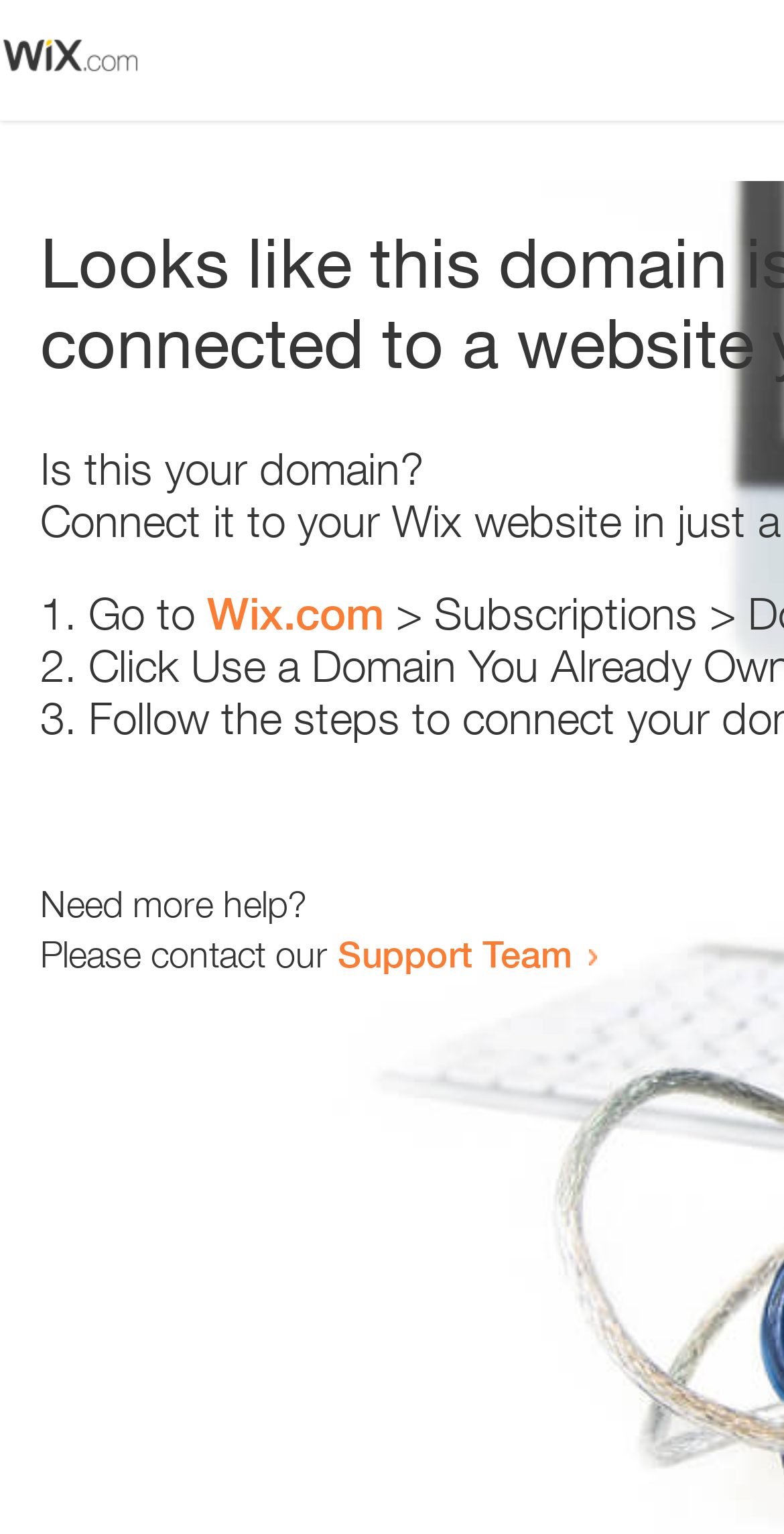Determine the bounding box coordinates for the HTML element described here: "Support Team".

[0.431, 0.607, 0.731, 0.636]